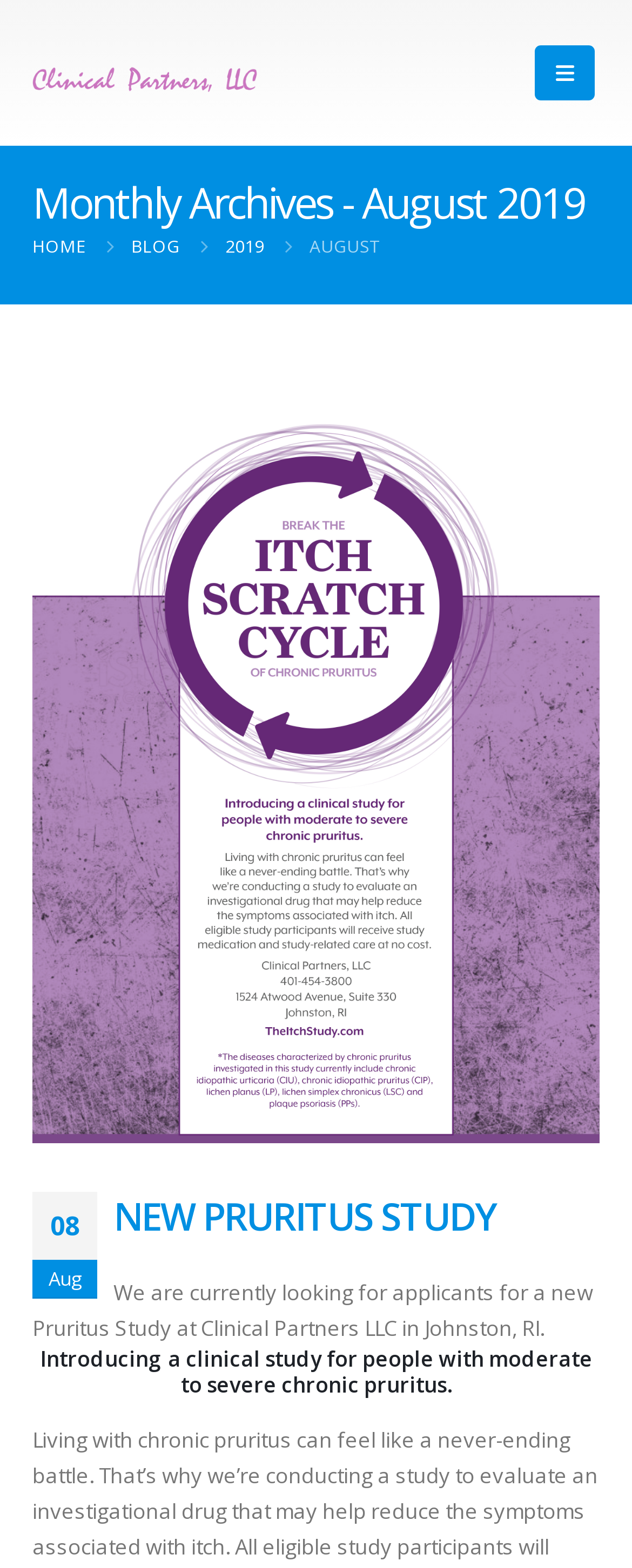Given the element description: "2019", predict the bounding box coordinates of this UI element. The coordinates must be four float numbers between 0 and 1, given as [left, top, right, bottom].

[0.356, 0.146, 0.418, 0.169]